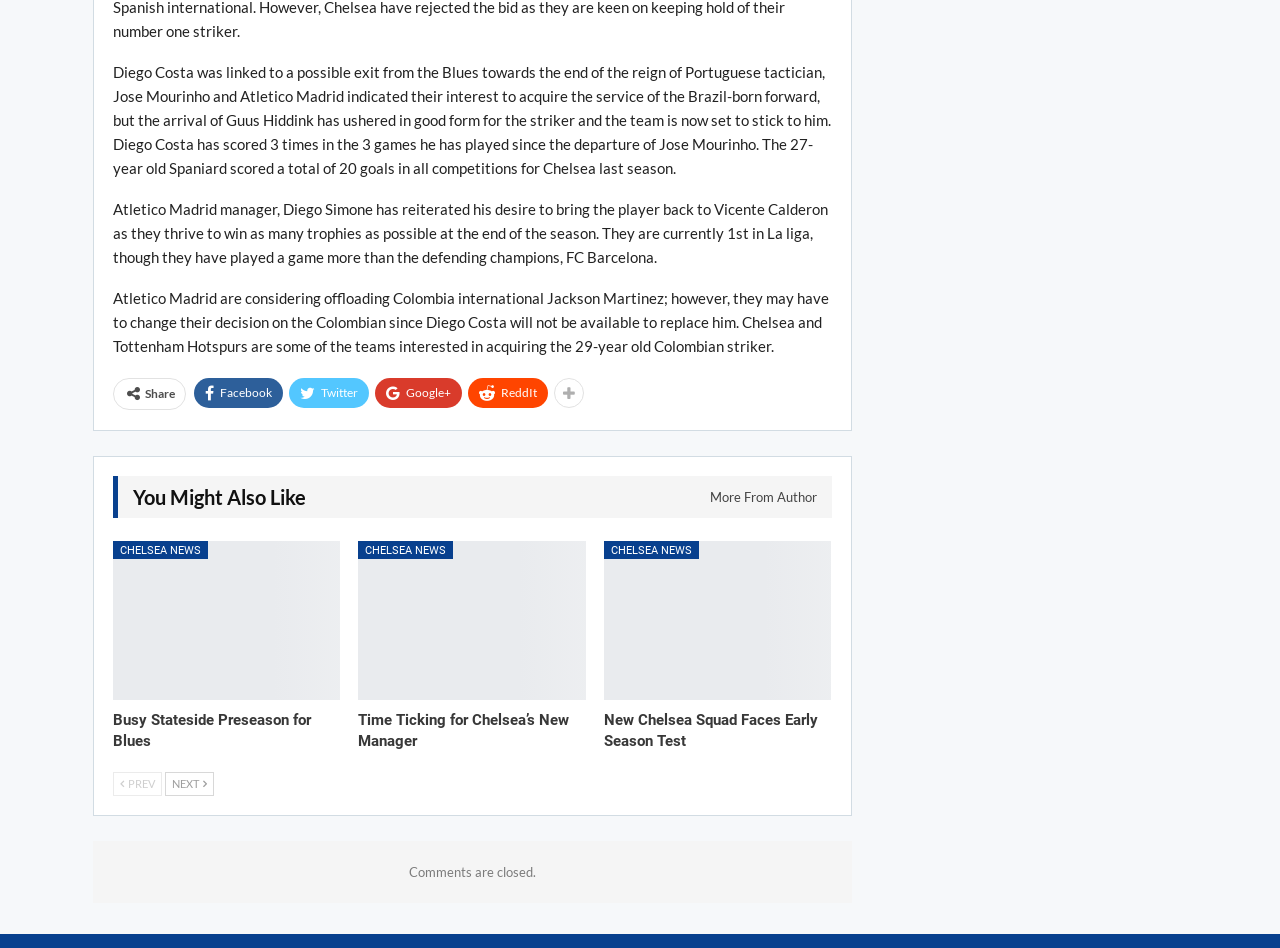Identify the bounding box coordinates for the element you need to click to achieve the following task: "Go to previous page". The coordinates must be four float values ranging from 0 to 1, formatted as [left, top, right, bottom].

[0.088, 0.815, 0.126, 0.84]